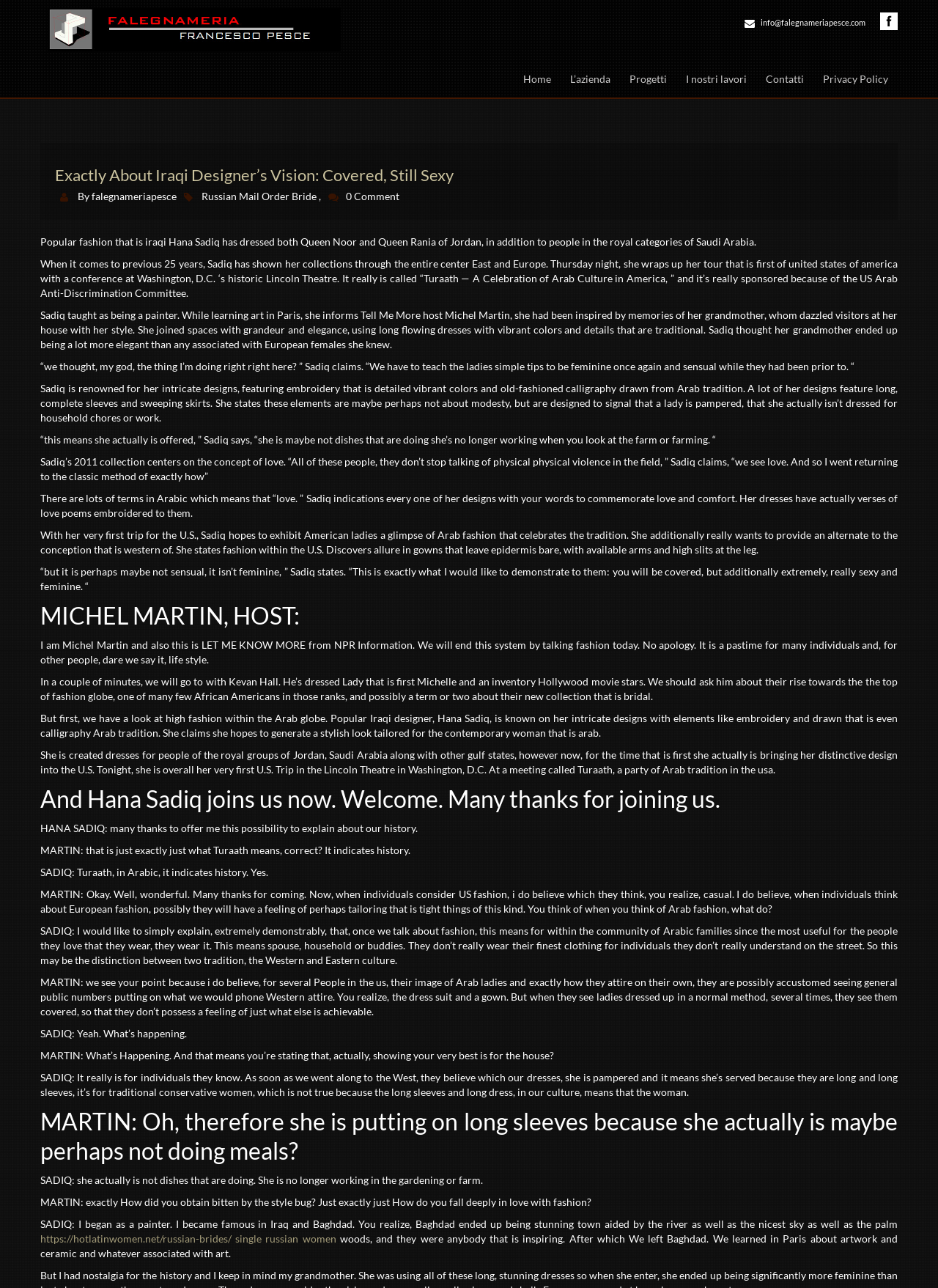Could you specify the bounding box coordinates for the clickable section to complete the following instruction: "Click on the 'Home' link"?

[0.548, 0.046, 0.598, 0.076]